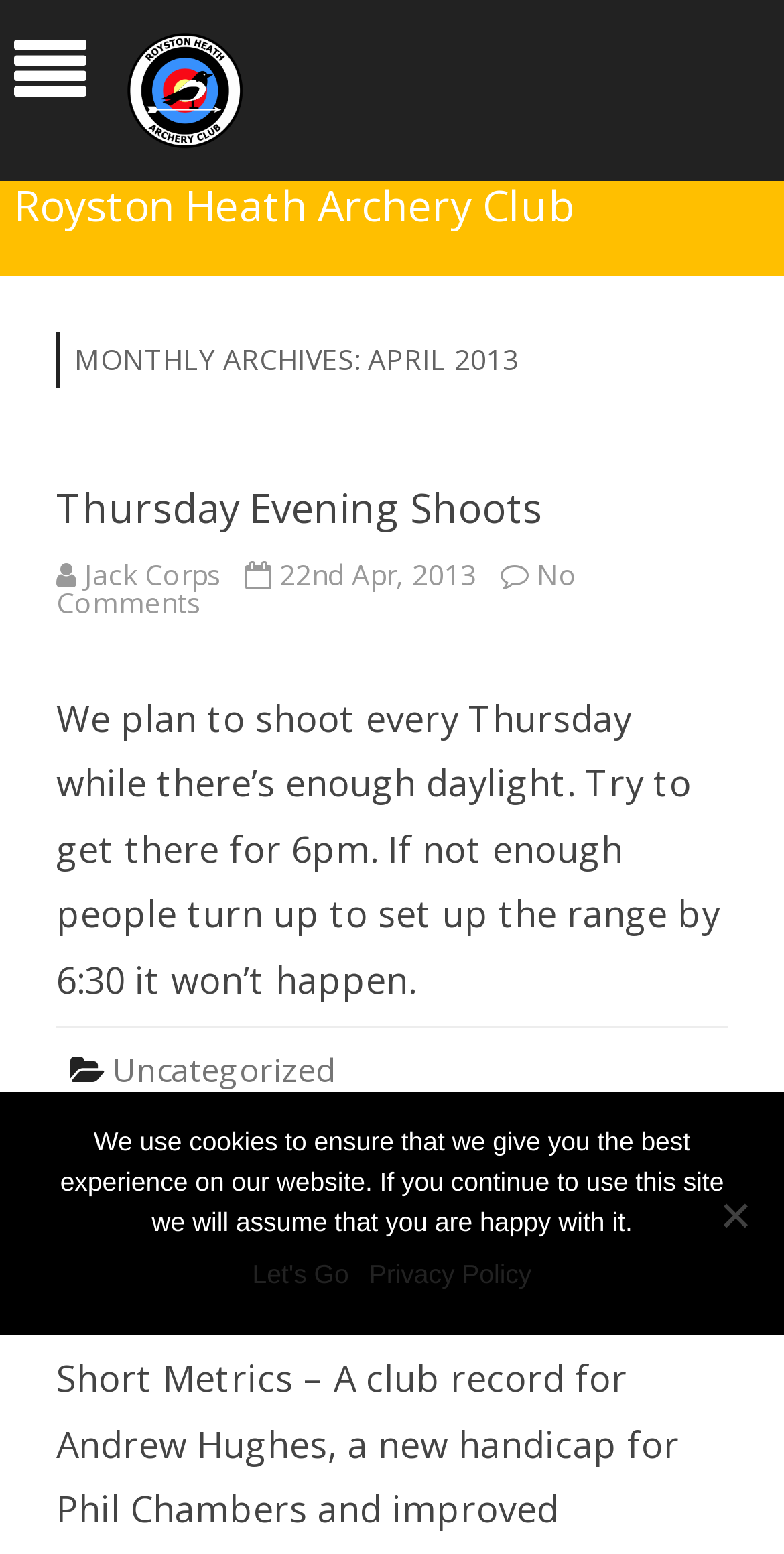Bounding box coordinates should be provided in the format (top-left x, top-left y, bottom-right x, bottom-right y) with all values between 0 and 1. Identify the bounding box for this UI element: Jack Corps

[0.108, 0.357, 0.282, 0.382]